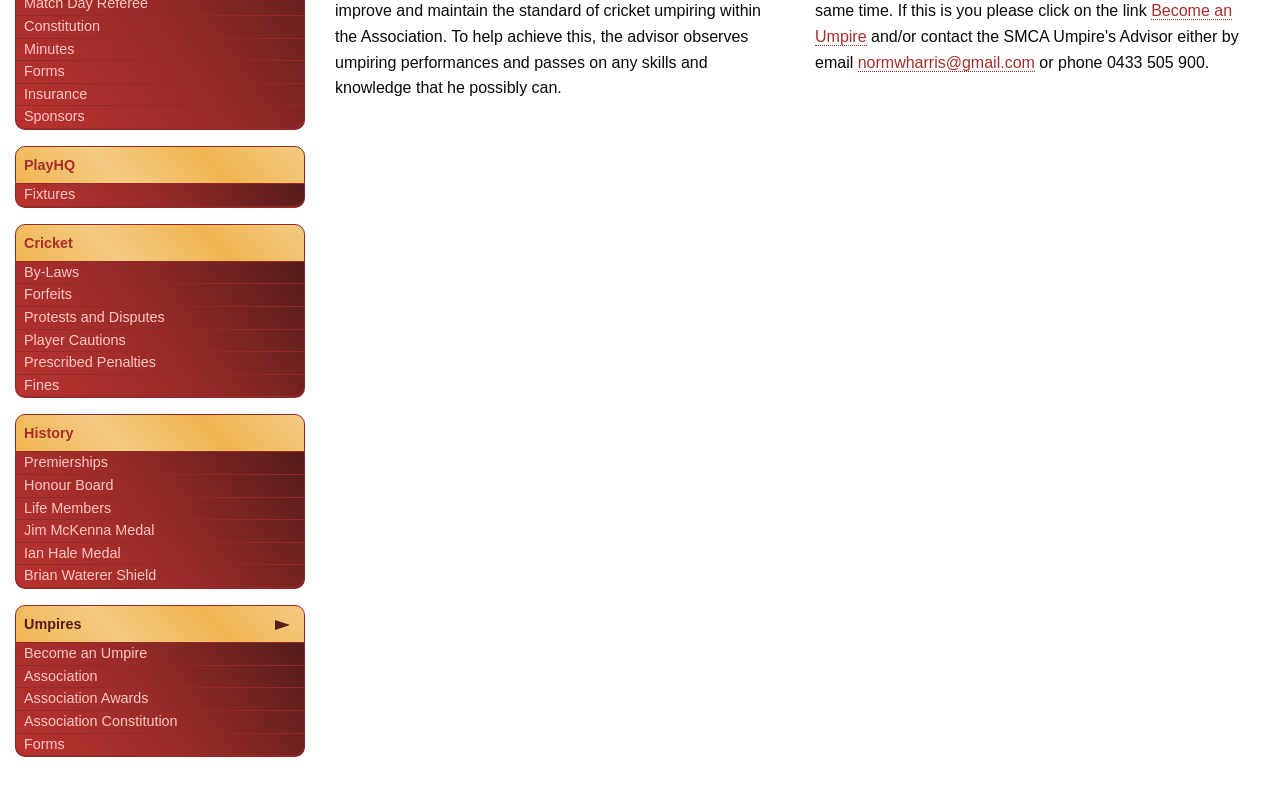Given the webpage screenshot and the description, determine the bounding box coordinates (top-left x, top-left y, bottom-right x, bottom-right y) that define the location of the UI element matching this description: Minutes

[0.012, 0.049, 0.238, 0.078]